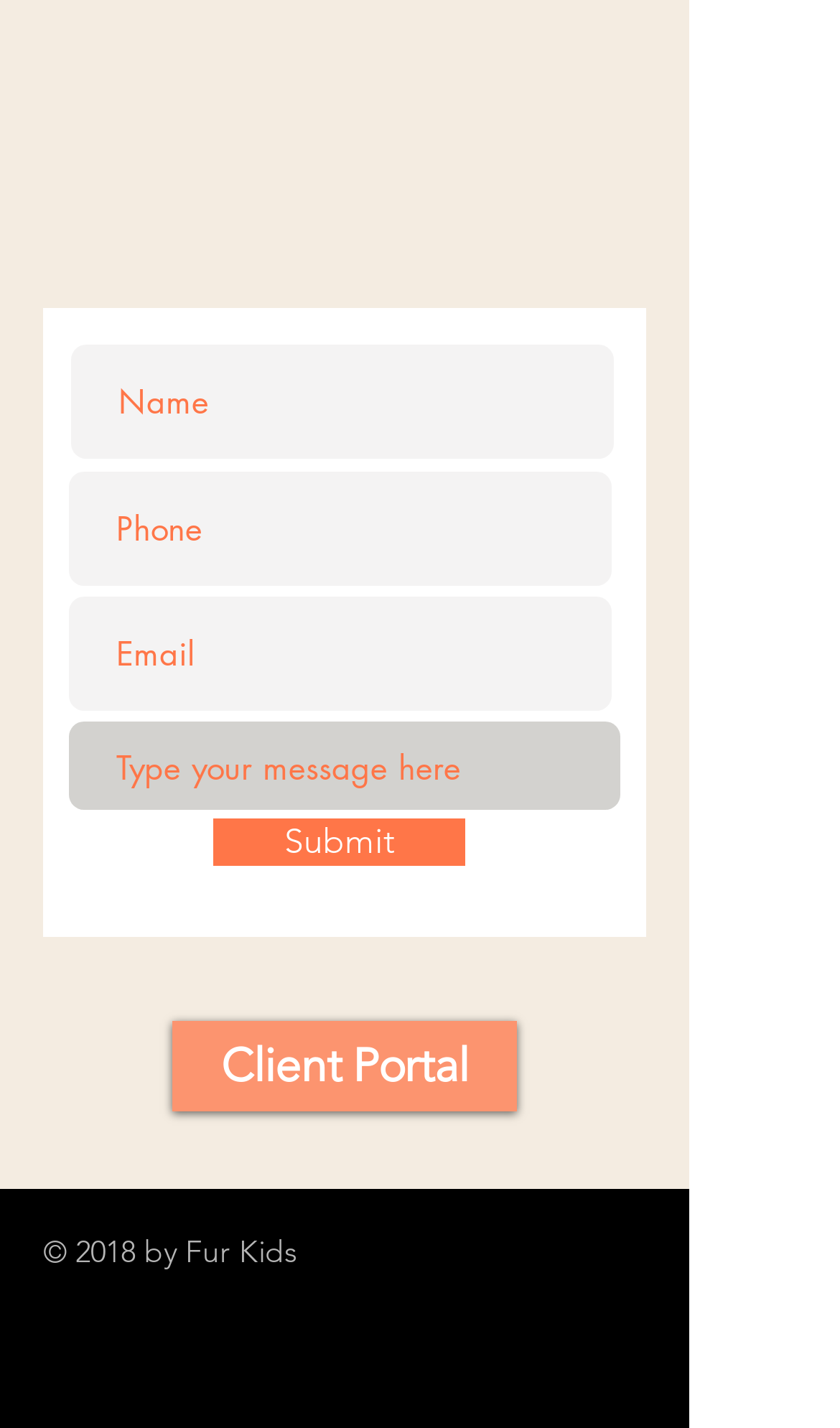Answer this question using a single word or a brief phrase:
How many social media links are there?

3